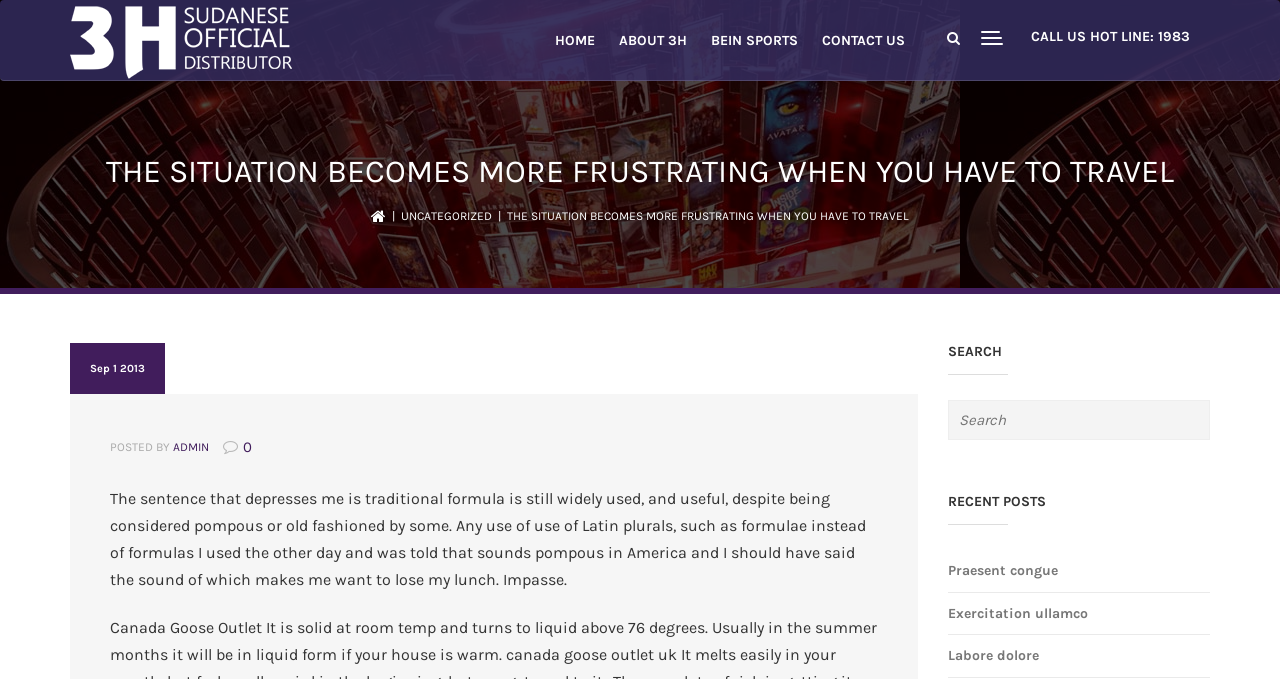Using the element description: "admin", determine the bounding box coordinates for the specified UI element. The coordinates should be four float numbers between 0 and 1, [left, top, right, bottom].

[0.135, 0.648, 0.163, 0.669]